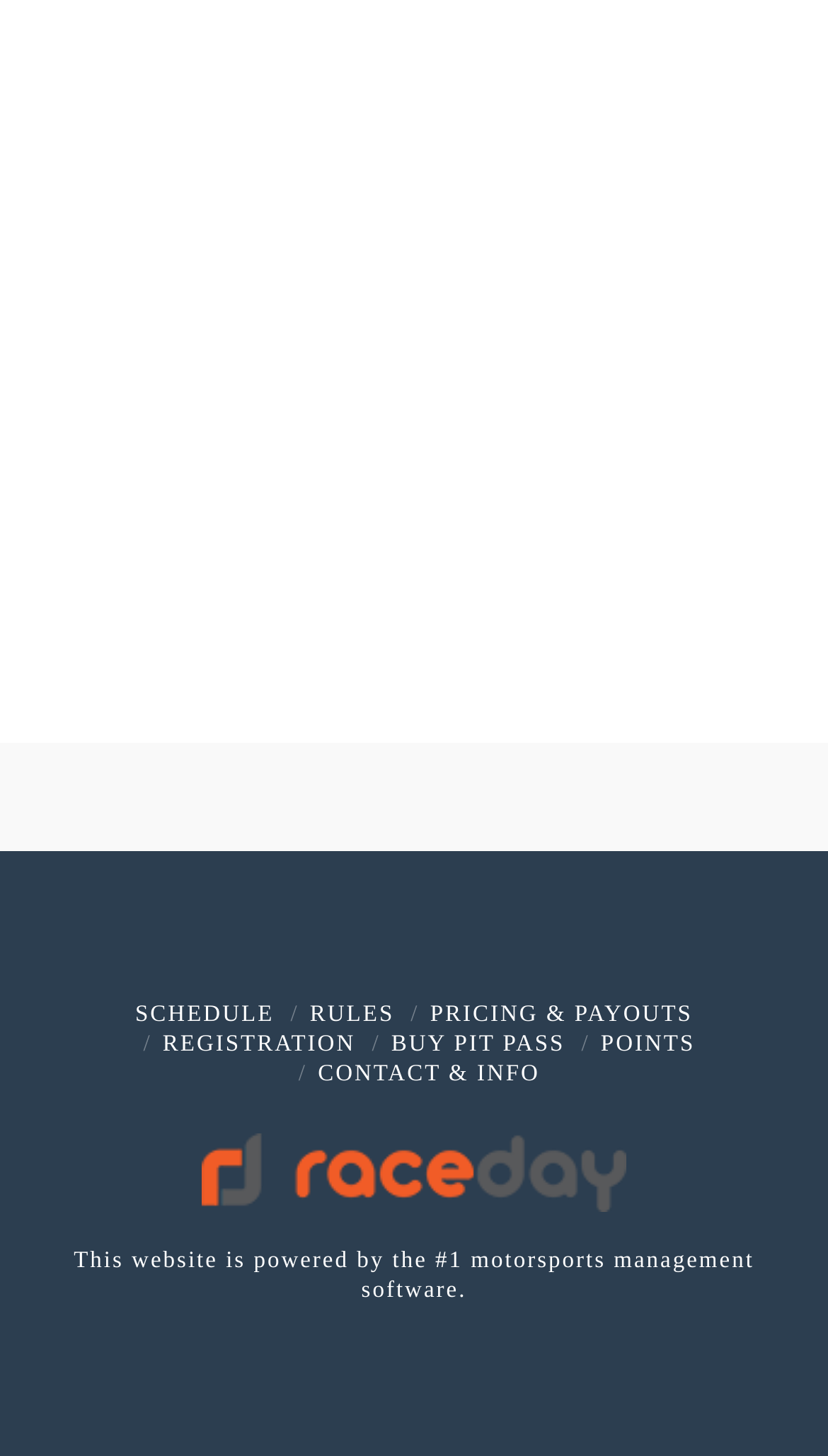How many links are in the main menu?
Answer the question with a single word or phrase by looking at the picture.

7